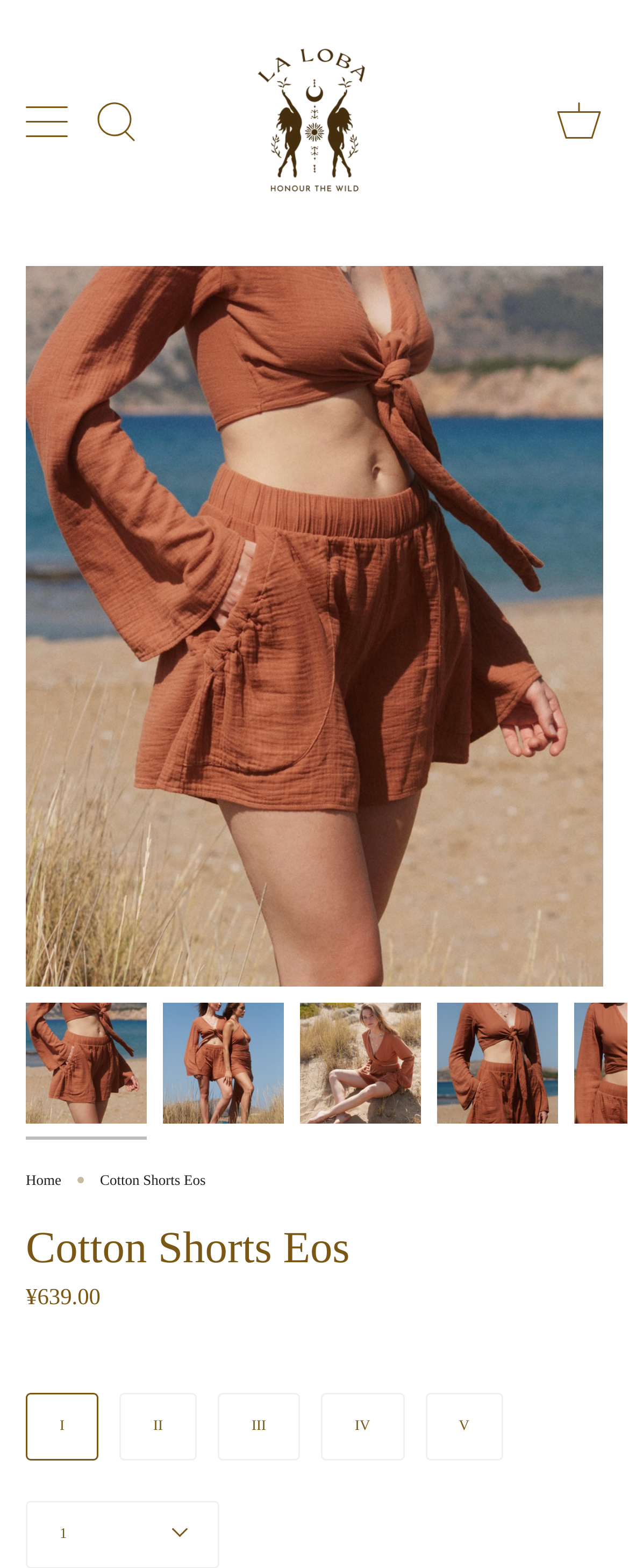How many images of the product are shown?
Based on the image, answer the question with a single word or brief phrase.

5